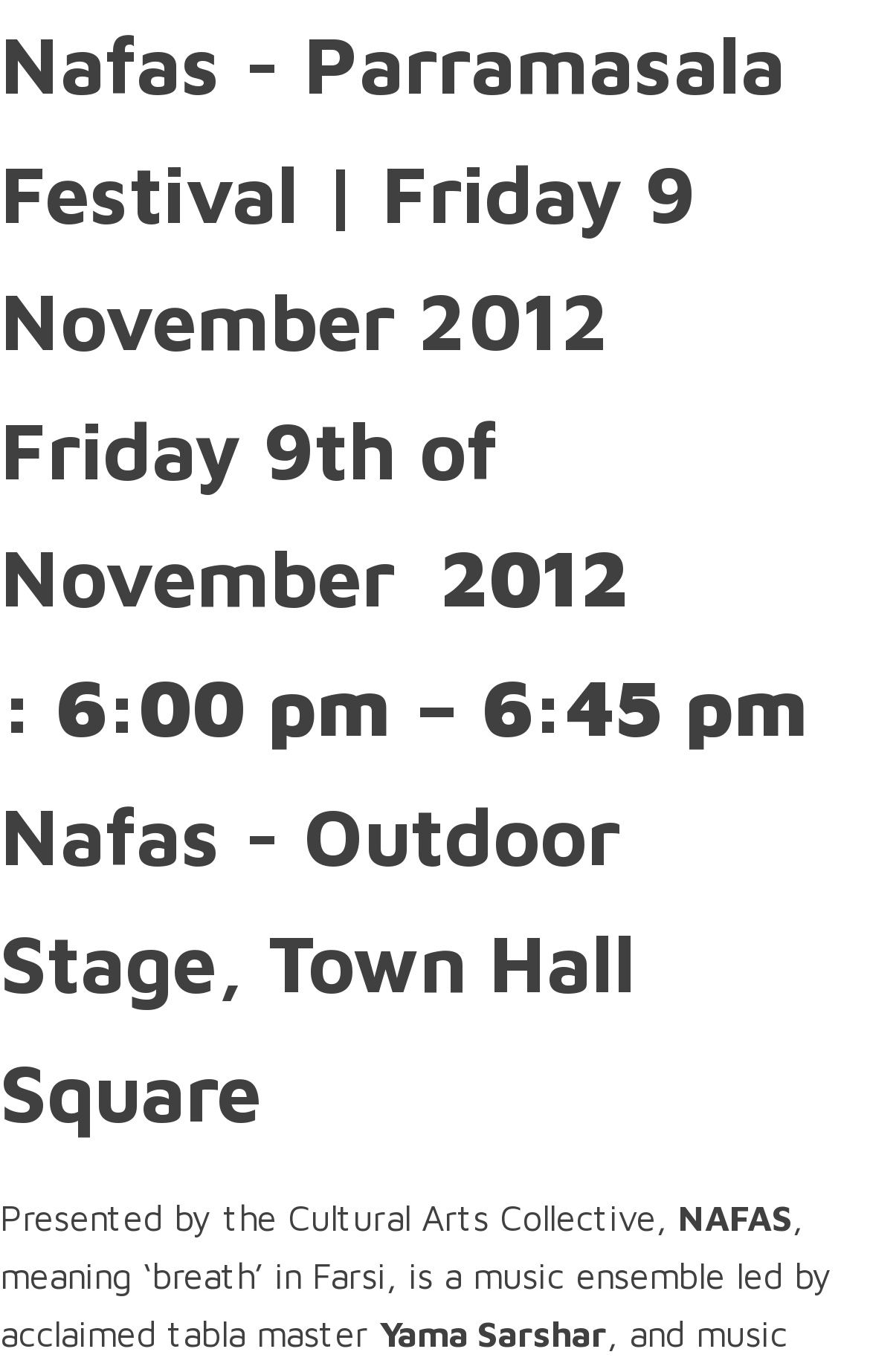Where is the event taking place?
We need a detailed and exhaustive answer to the question. Please elaborate.

The answer can be found in the heading element with the text 'Nafas - Outdoor Stage, Town Hall Square'. This heading provides the location of the event, which is the Outdoor Stage at Town Hall Square.